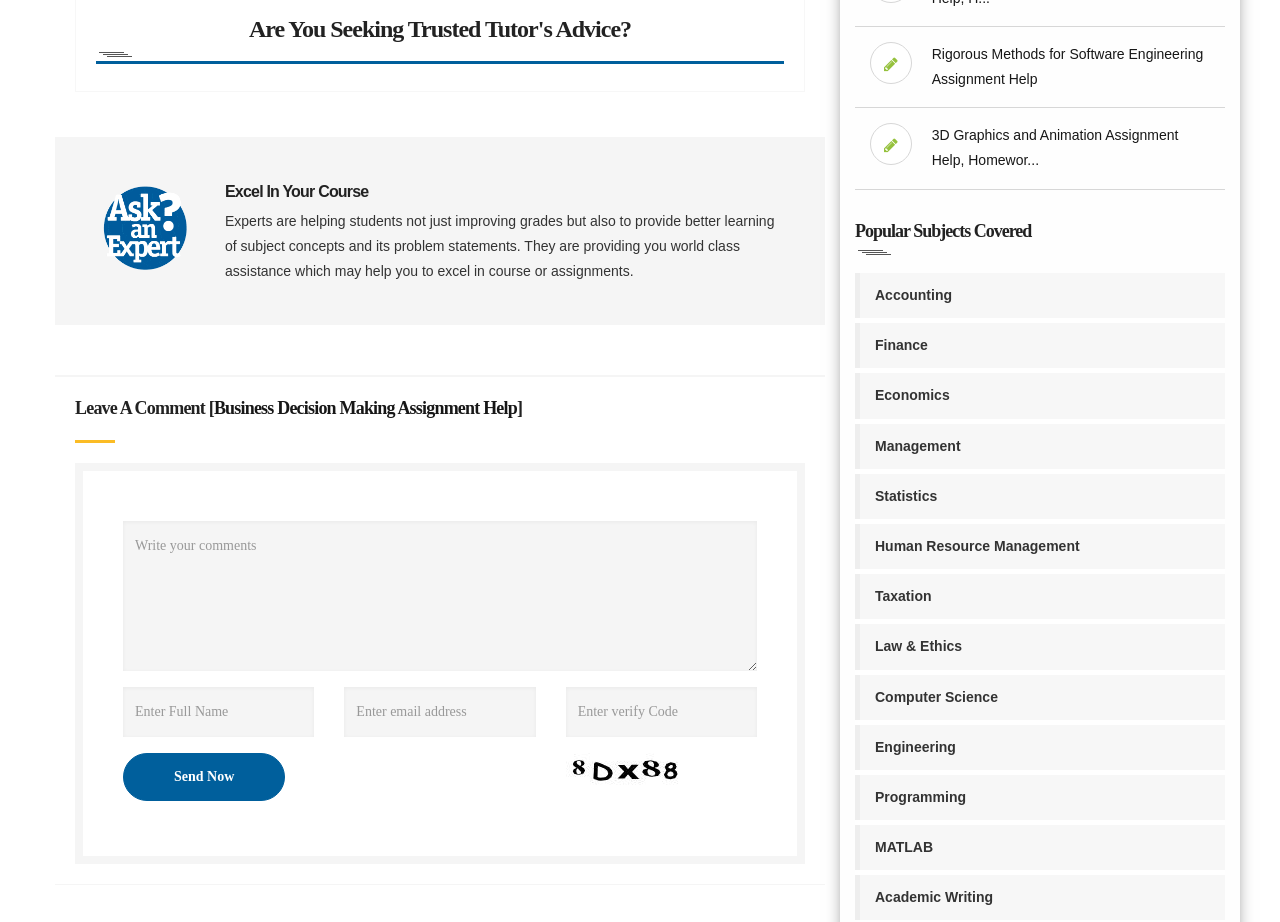Identify the bounding box coordinates of the clickable region to carry out the given instruction: "Click the 'Send Now' button".

[0.096, 0.817, 0.223, 0.869]